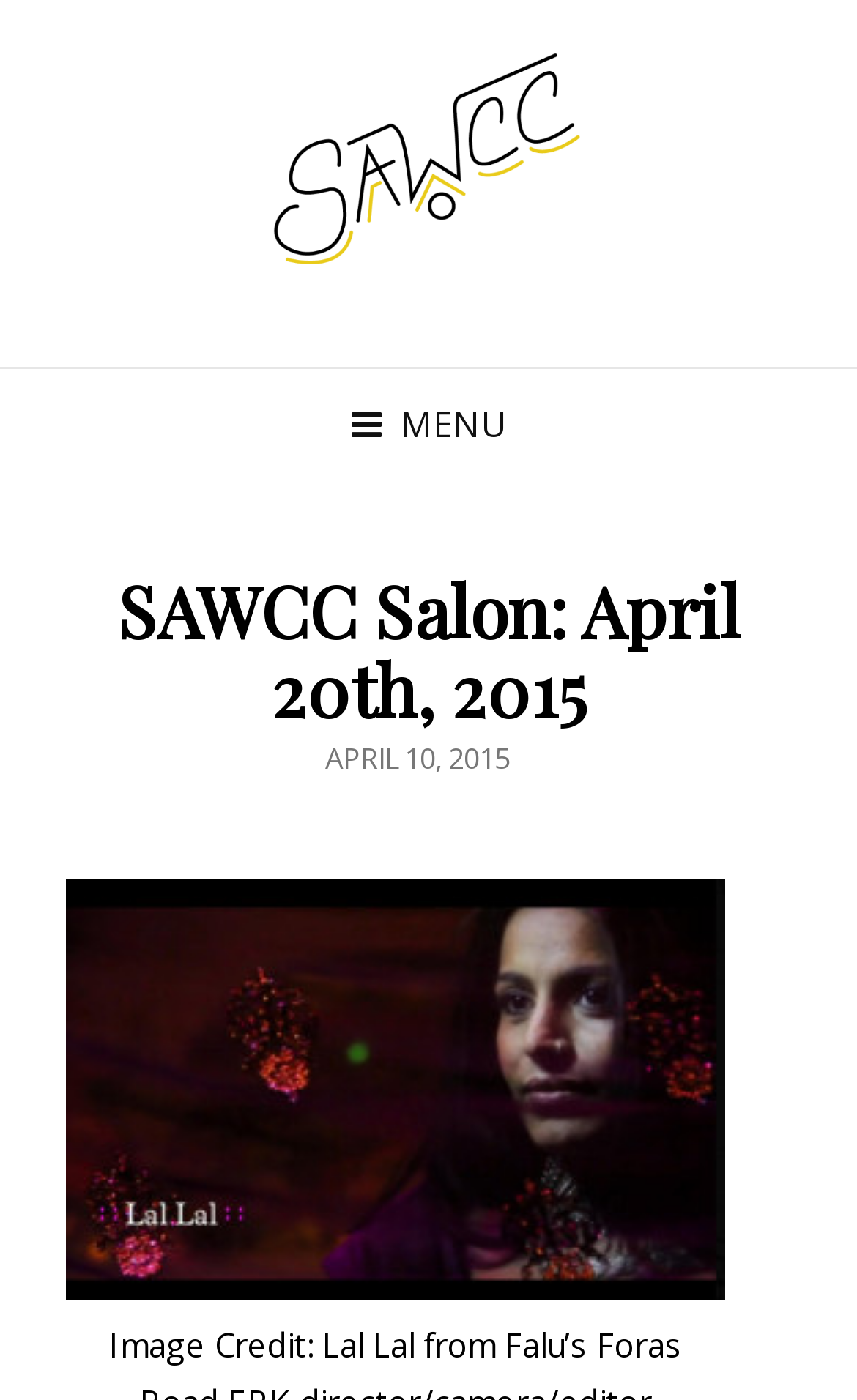Find the bounding box of the web element that fits this description: "Menu".

[0.364, 0.263, 0.636, 0.342]